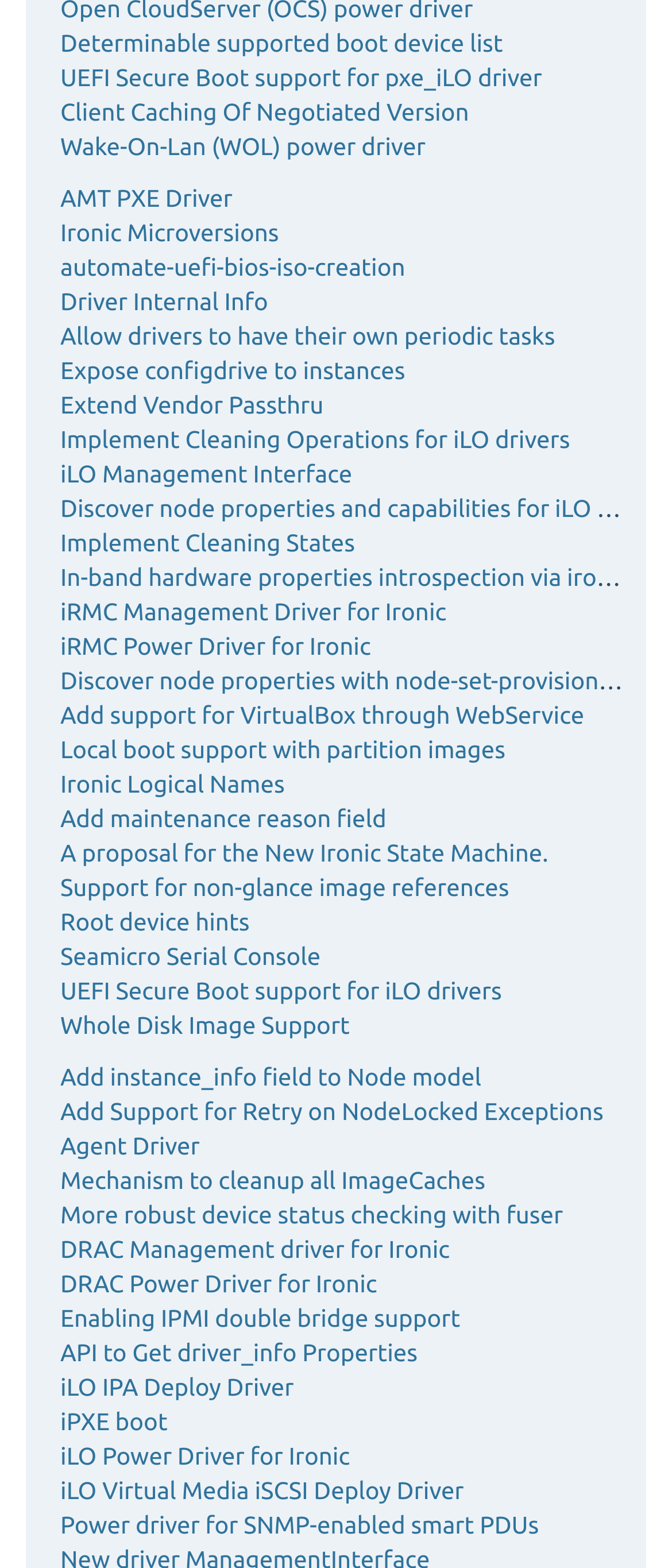How many links are on the webpage?
Using the information from the image, give a concise answer in one word or a short phrase.

807